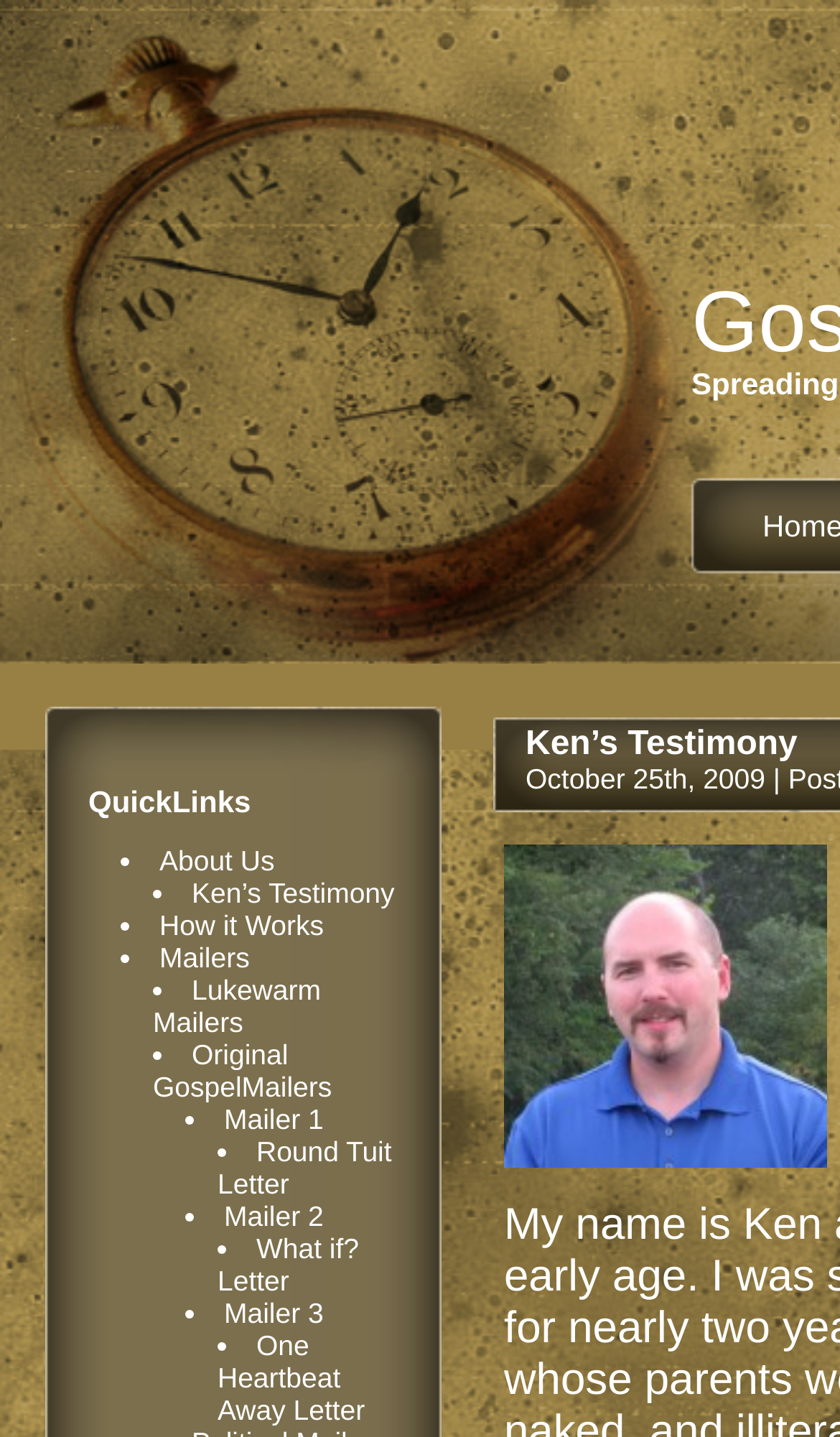What is the name of the person whose testimony is mentioned on the webpage?
Please provide a comprehensive answer to the question based on the webpage screenshot.

The name of the person whose testimony is mentioned on the webpage is 'Ken' because there is a link with the text 'Ken’s Testimony' and an image with the caption 'Ken 2008'.